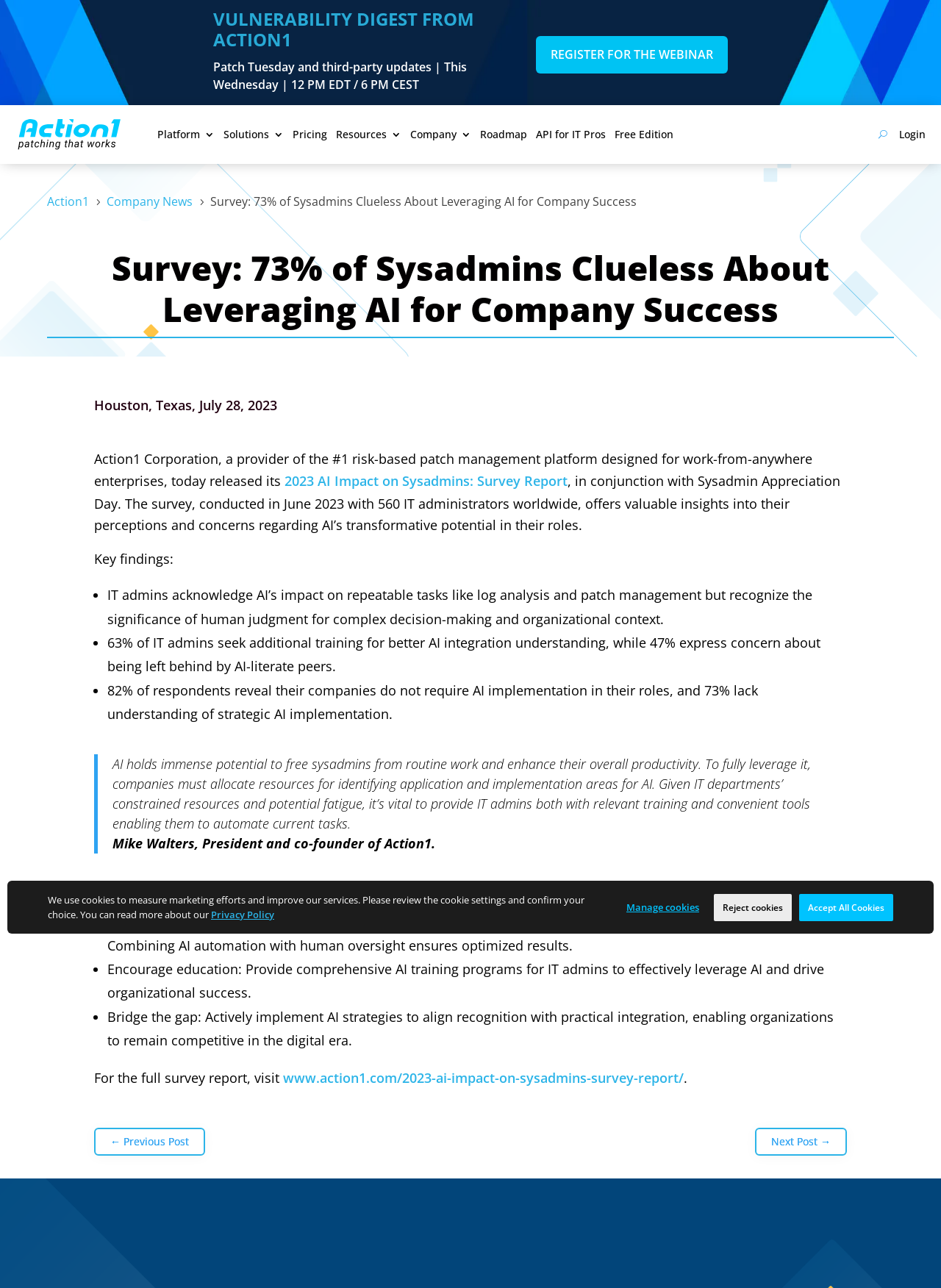Can you provide the bounding box coordinates for the element that should be clicked to implement the instruction: "Login to the platform"?

[0.955, 0.1, 0.984, 0.114]